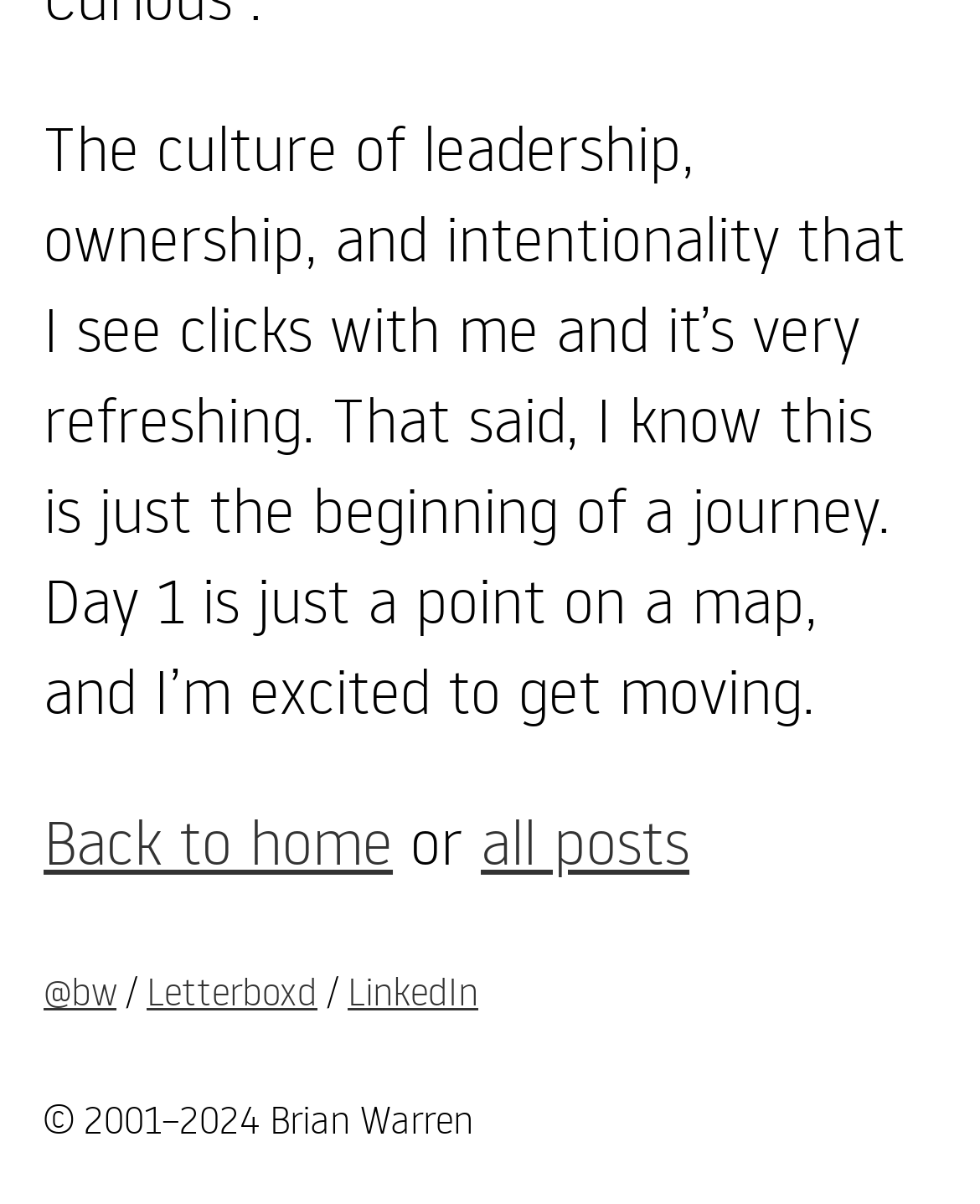Predict the bounding box of the UI element based on this description: "Back to home".

[0.044, 0.666, 0.401, 0.73]